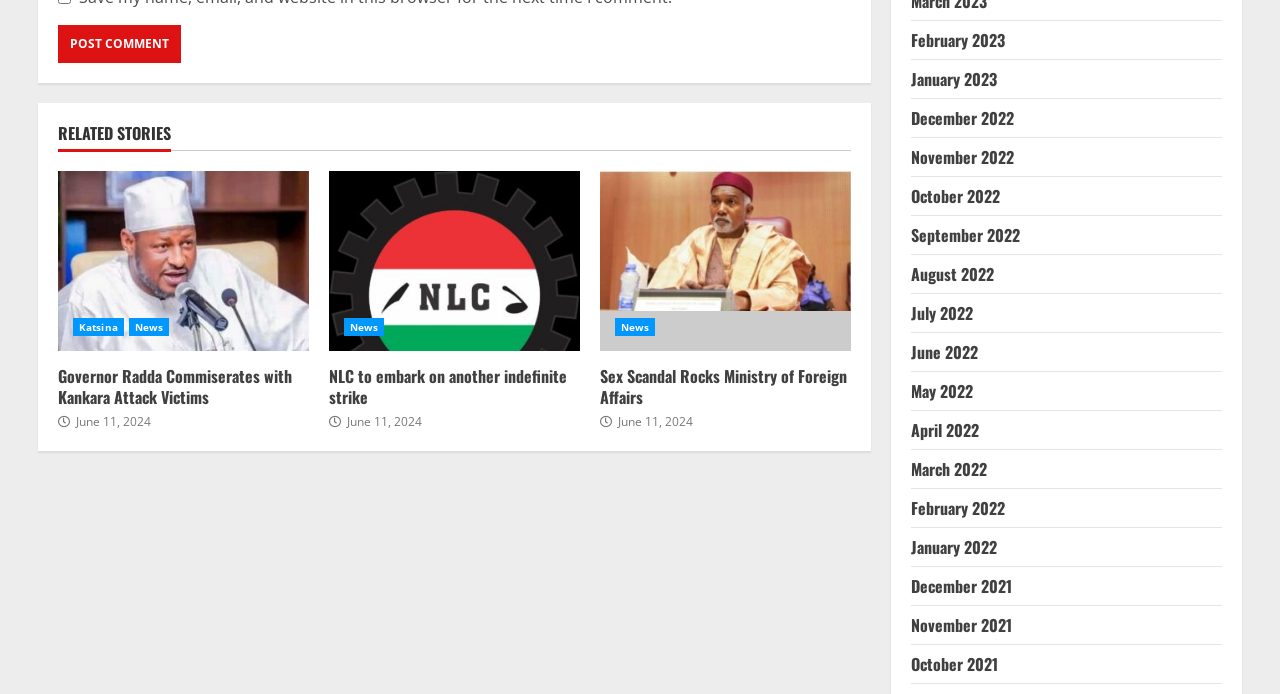Determine the bounding box coordinates of the clickable region to follow the instruction: "Read about NLC strike".

[0.257, 0.246, 0.453, 0.506]